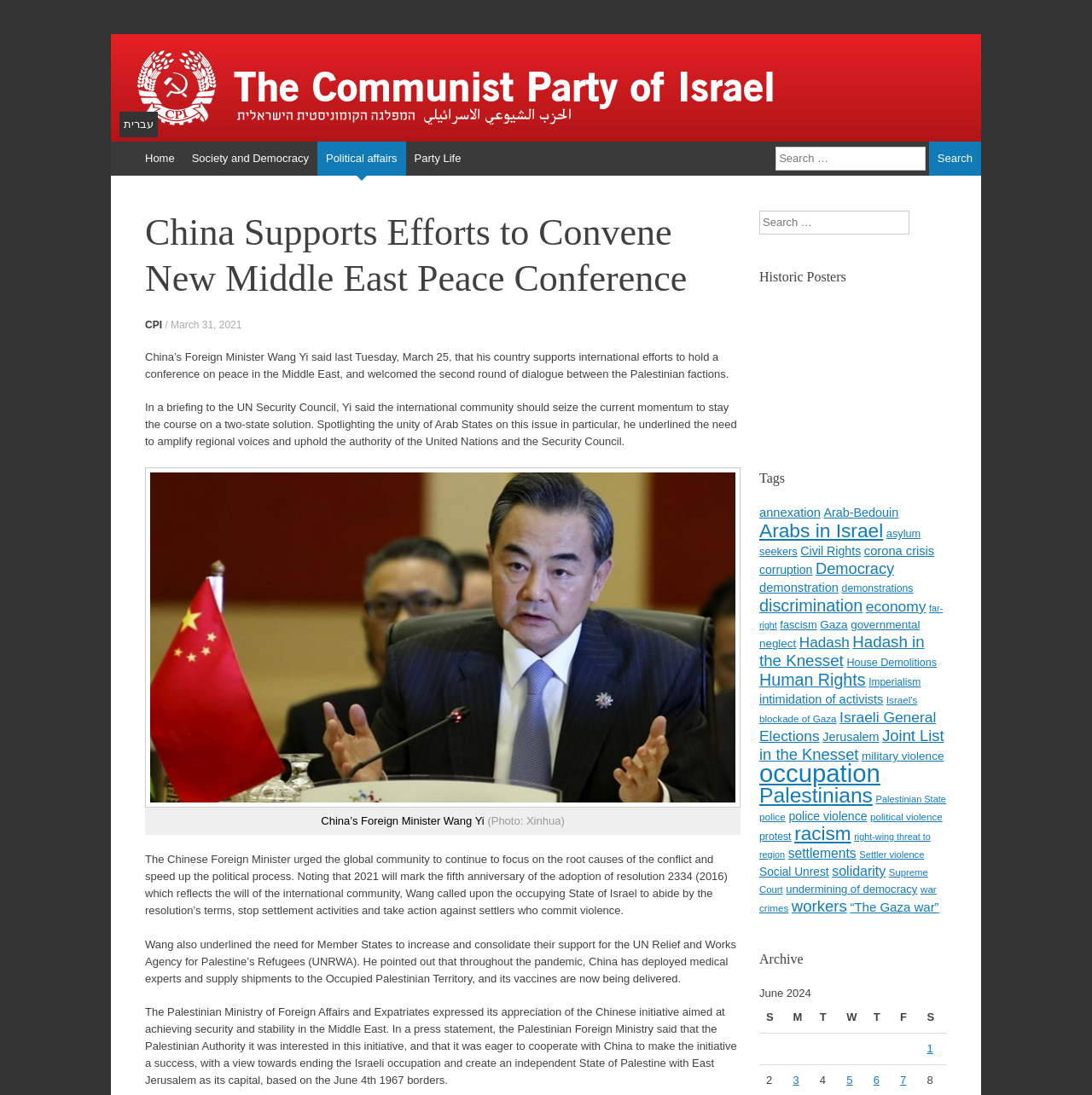Look at the image and give a detailed response to the following question: What is the name of the party mentioned in the webpage?

The webpage has a heading 'Communist Party of Israel' and multiple links with the same text, indicating that the webpage is related to this party.